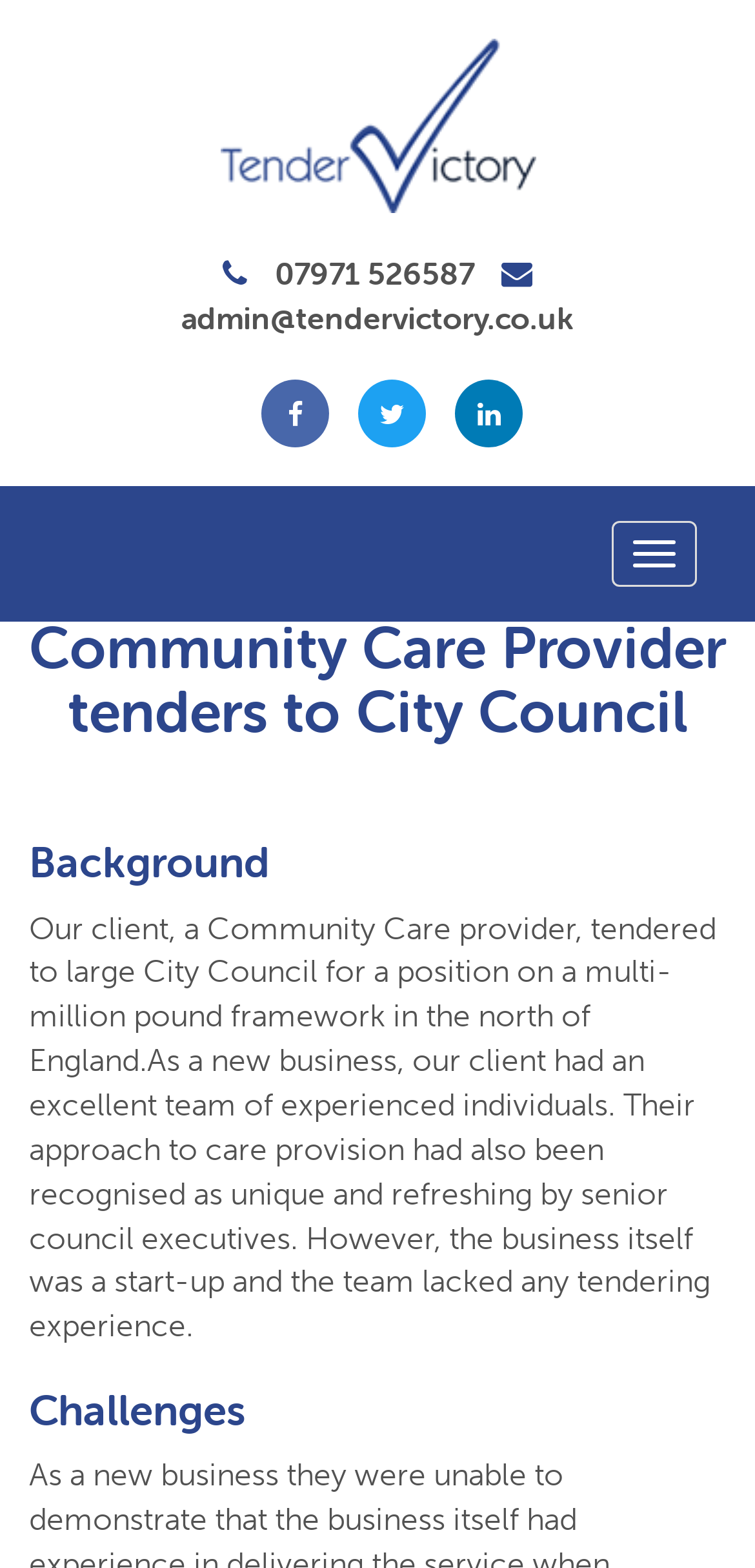What is the company name of the logo?
Based on the image, provide your answer in one word or phrase.

Tender Victory